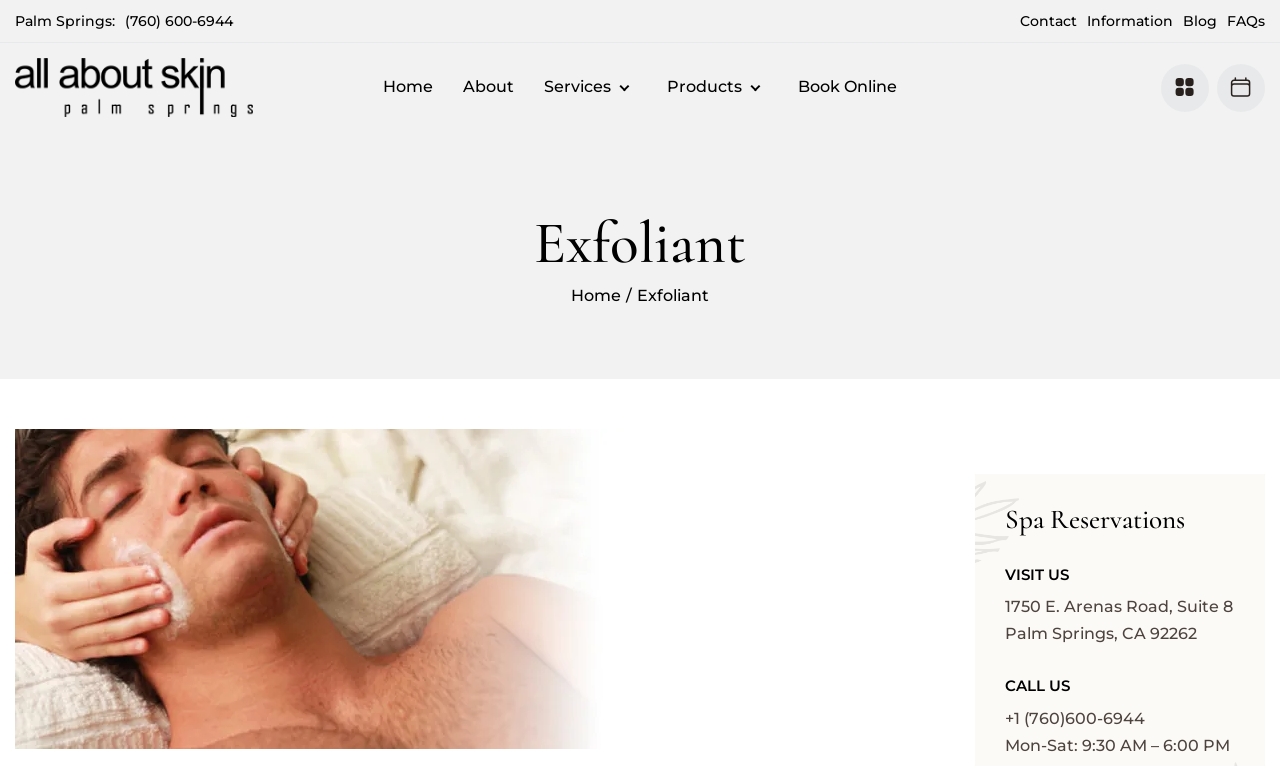Identify the bounding box of the UI element that matches this description: "Book Online".

[0.623, 0.083, 0.701, 0.146]